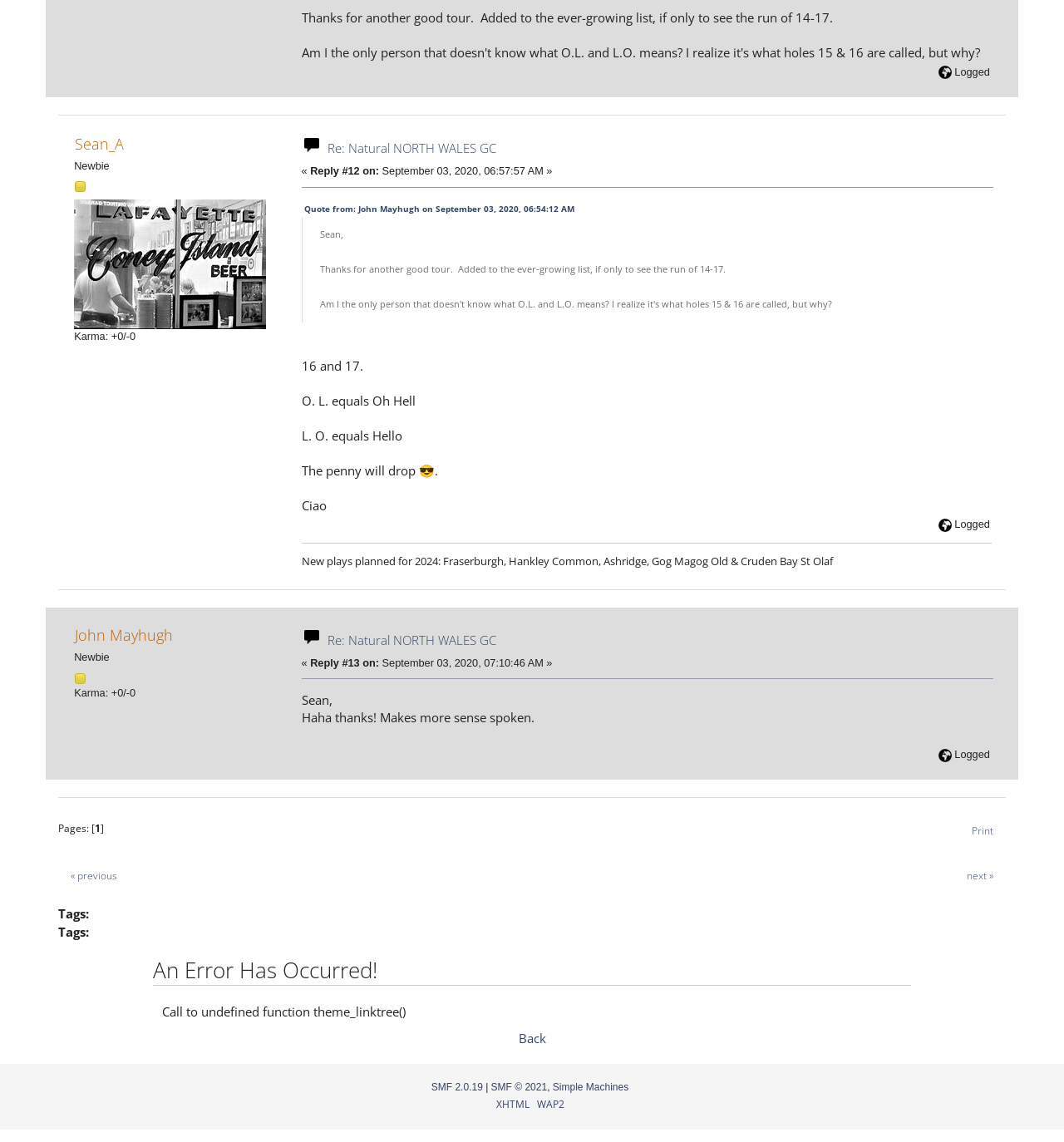Please determine the bounding box coordinates of the clickable area required to carry out the following instruction: "Click on the 'Re: Natural NORTH WALES GC' link". The coordinates must be four float numbers between 0 and 1, represented as [left, top, right, bottom].

[0.308, 0.123, 0.466, 0.137]